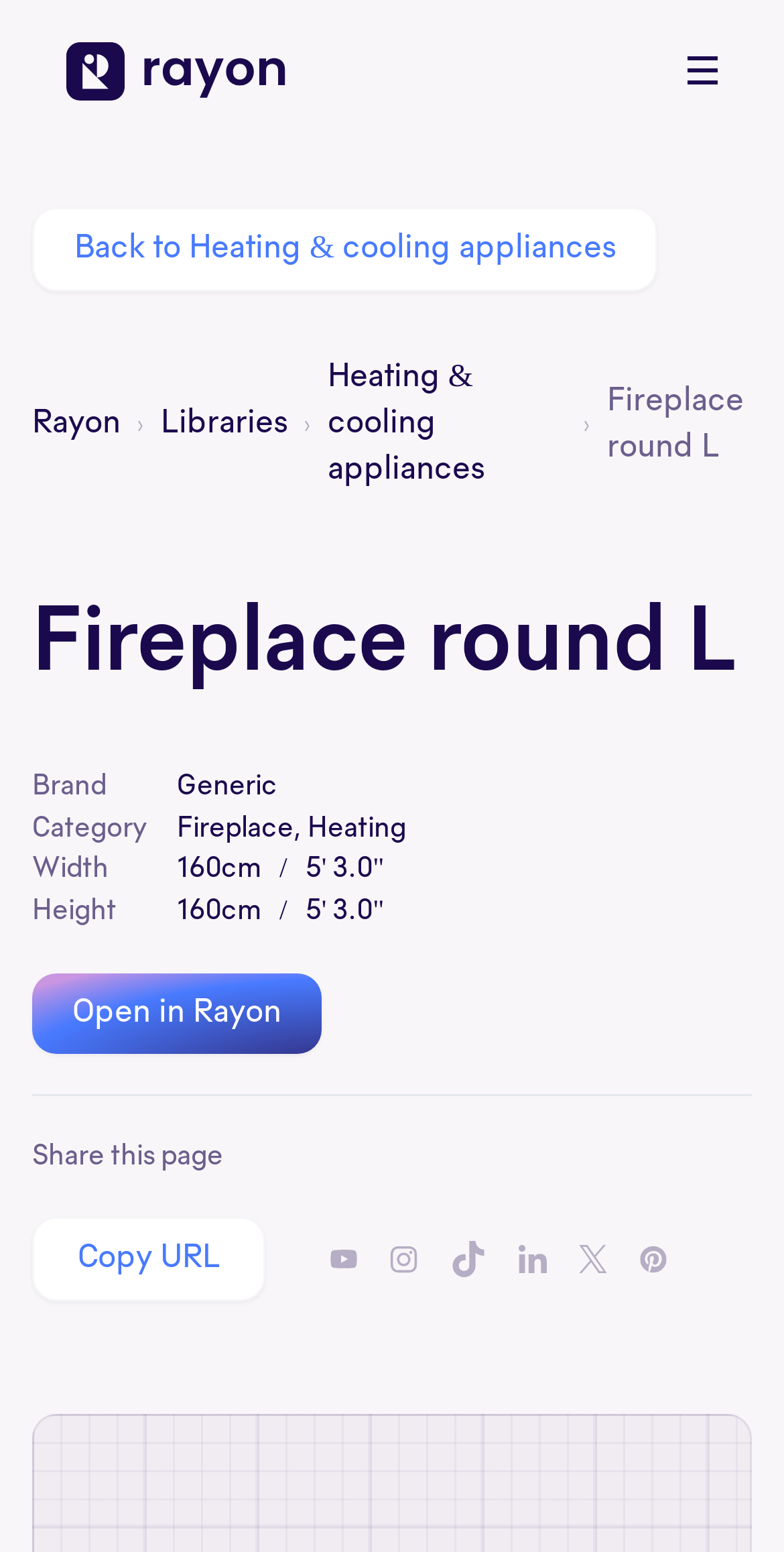Identify the bounding box coordinates of the area that should be clicked in order to complete the given instruction: "Open in Rayon". The bounding box coordinates should be four float numbers between 0 and 1, i.e., [left, top, right, bottom].

[0.041, 0.627, 0.41, 0.678]